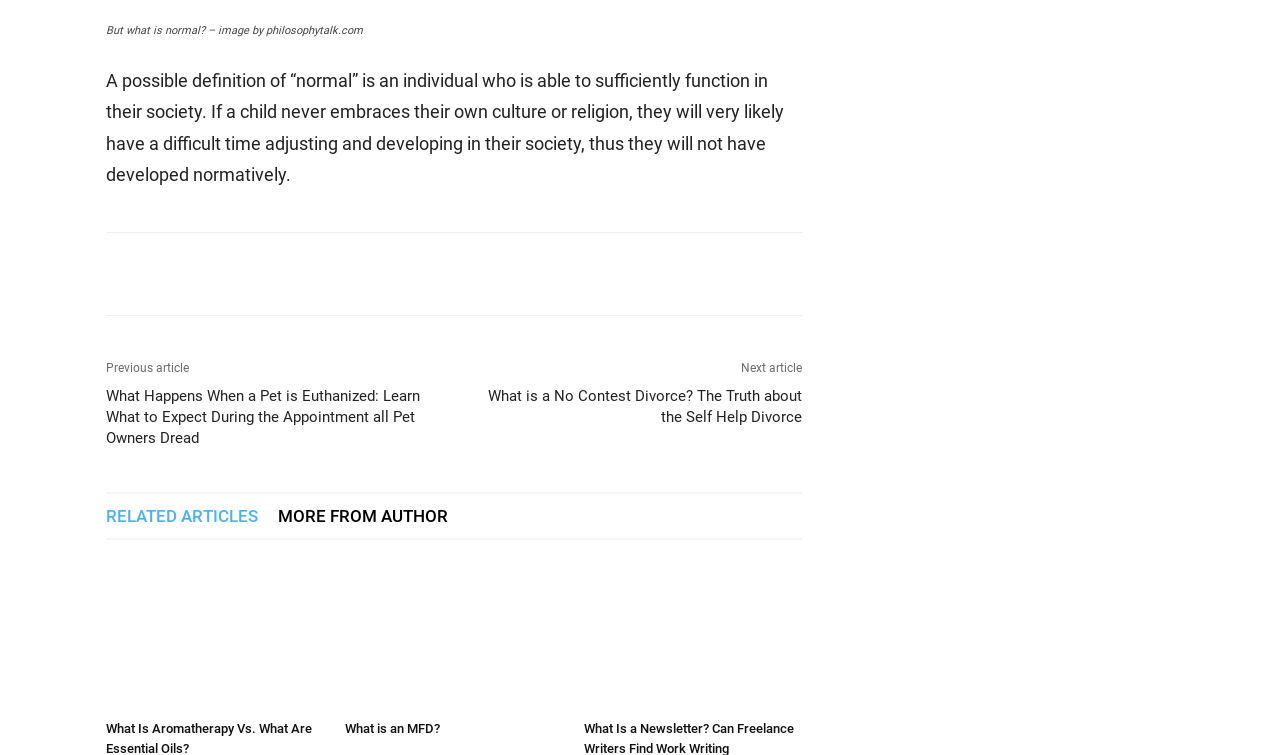What is the category of the related articles?
Please look at the screenshot and answer using one word or phrase.

Various topics